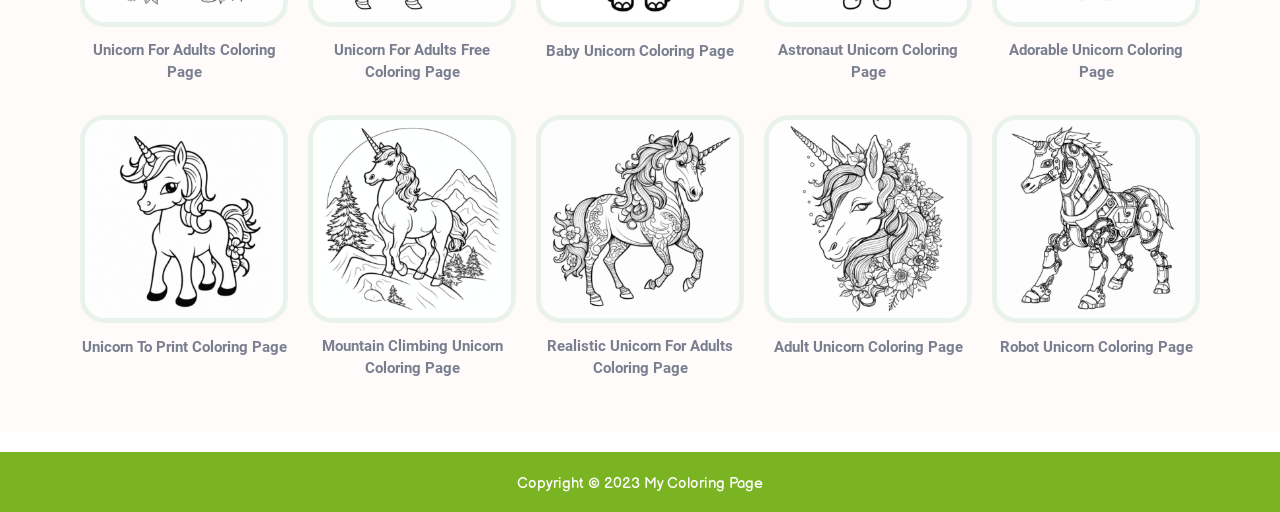Using the description: "Privacy policy", determine the UI element's bounding box coordinates. Ensure the coordinates are in the format of four float numbers between 0 and 1, i.e., [left, top, right, bottom].

None